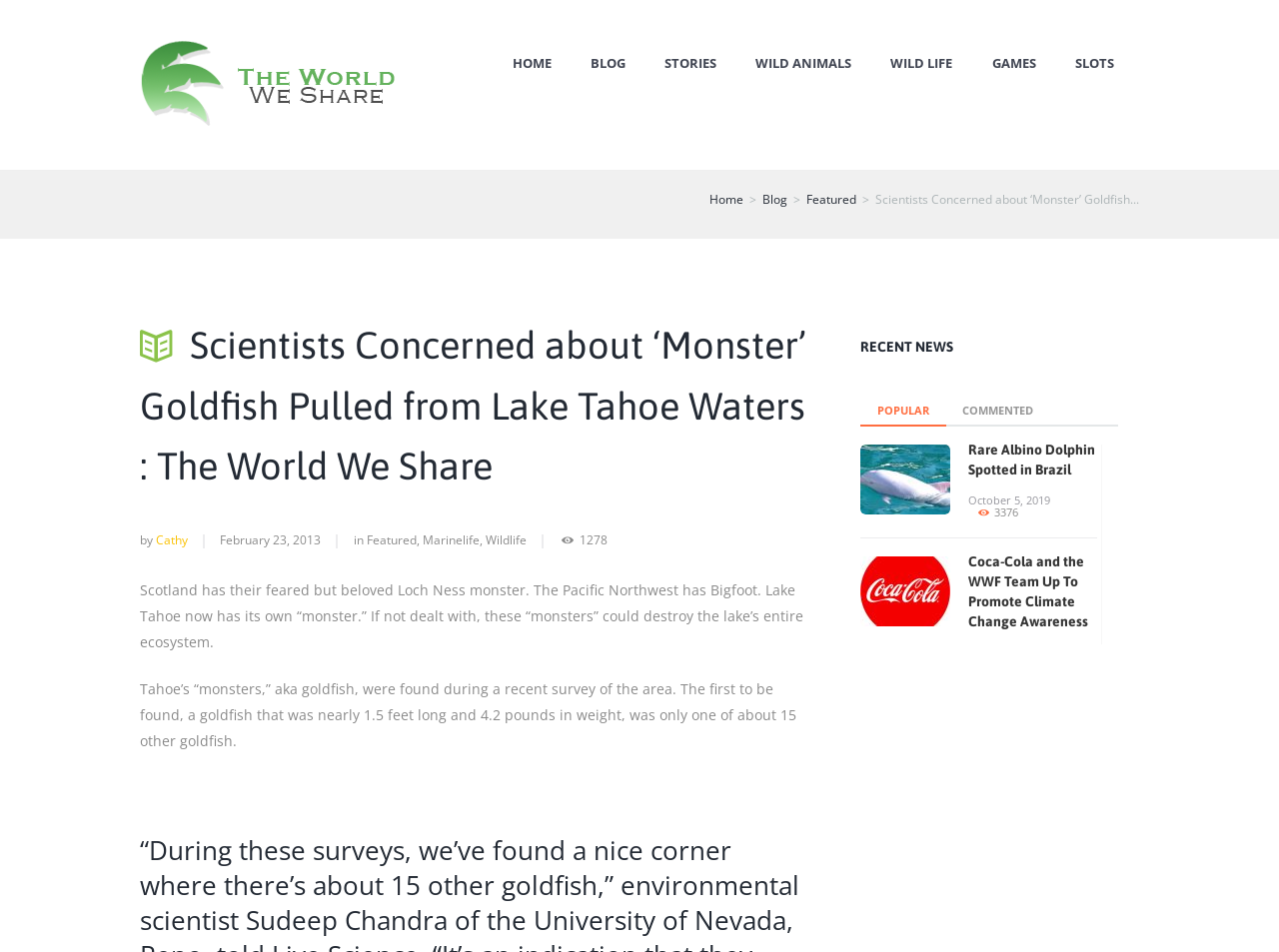Please answer the following question as detailed as possible based on the image: 
What is the topic of the main article?

The main article is about scientists being concerned about 'monster' goldfish pulled from Lake Tahoe waters, so the topic of the main article is goldfish.